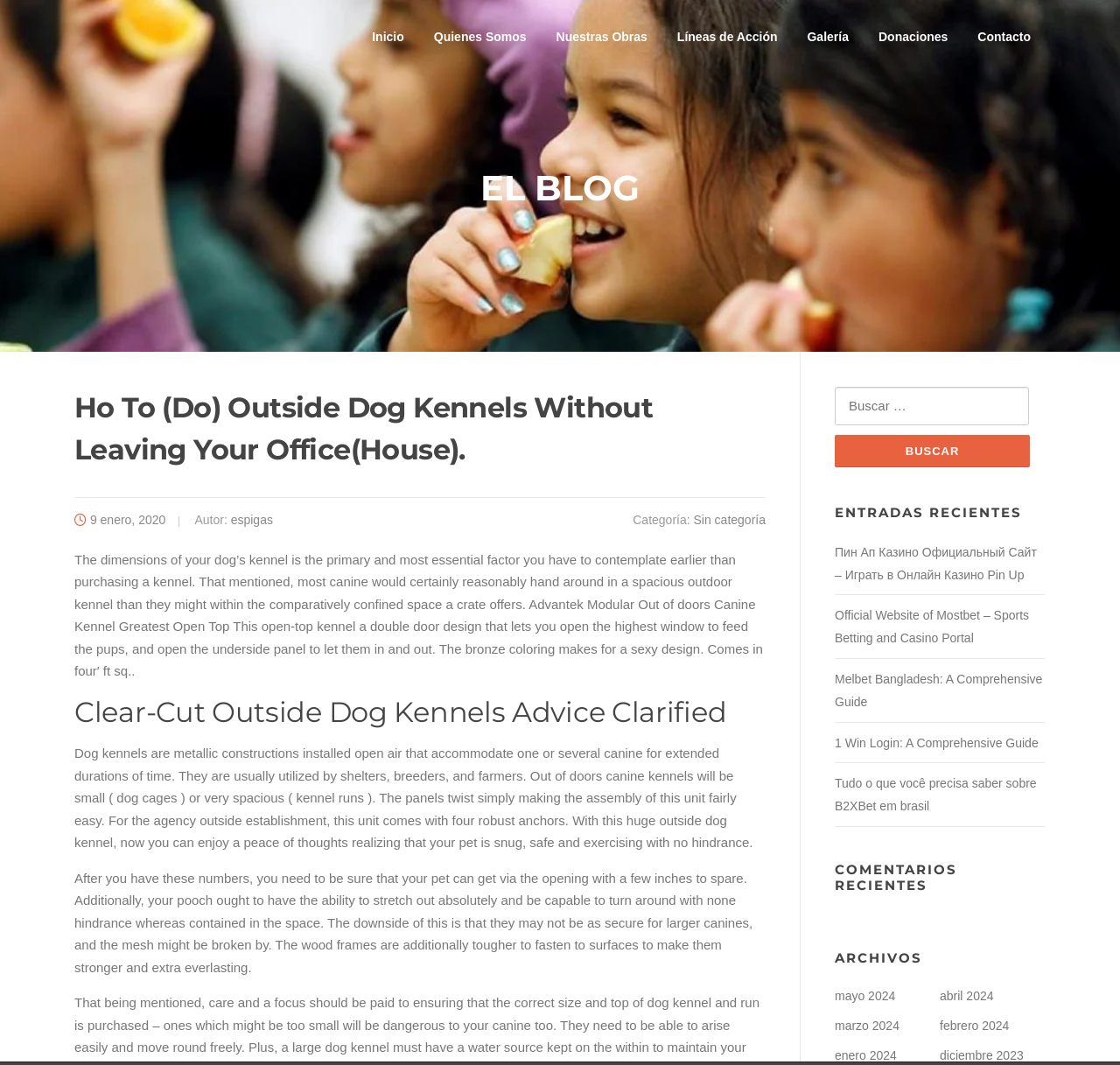What is the category of the blog post?
Look at the webpage screenshot and answer the question with a detailed explanation.

I found the category of the blog post by looking at the heading 'EL BLOG' and then finding the link 'Sin categoría' which is described as 'Categoría:'.